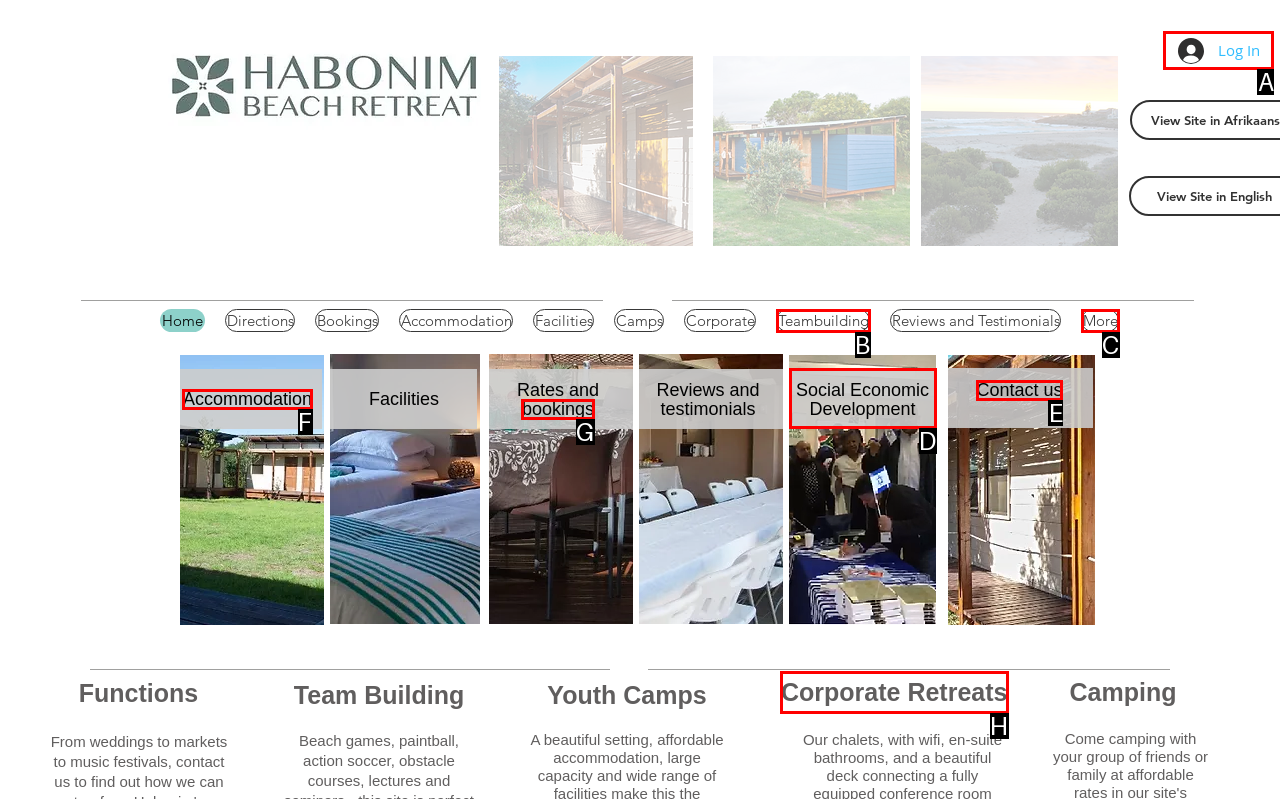Tell me the letter of the UI element I should click to accomplish the task: Click on Log In button based on the choices provided in the screenshot.

A